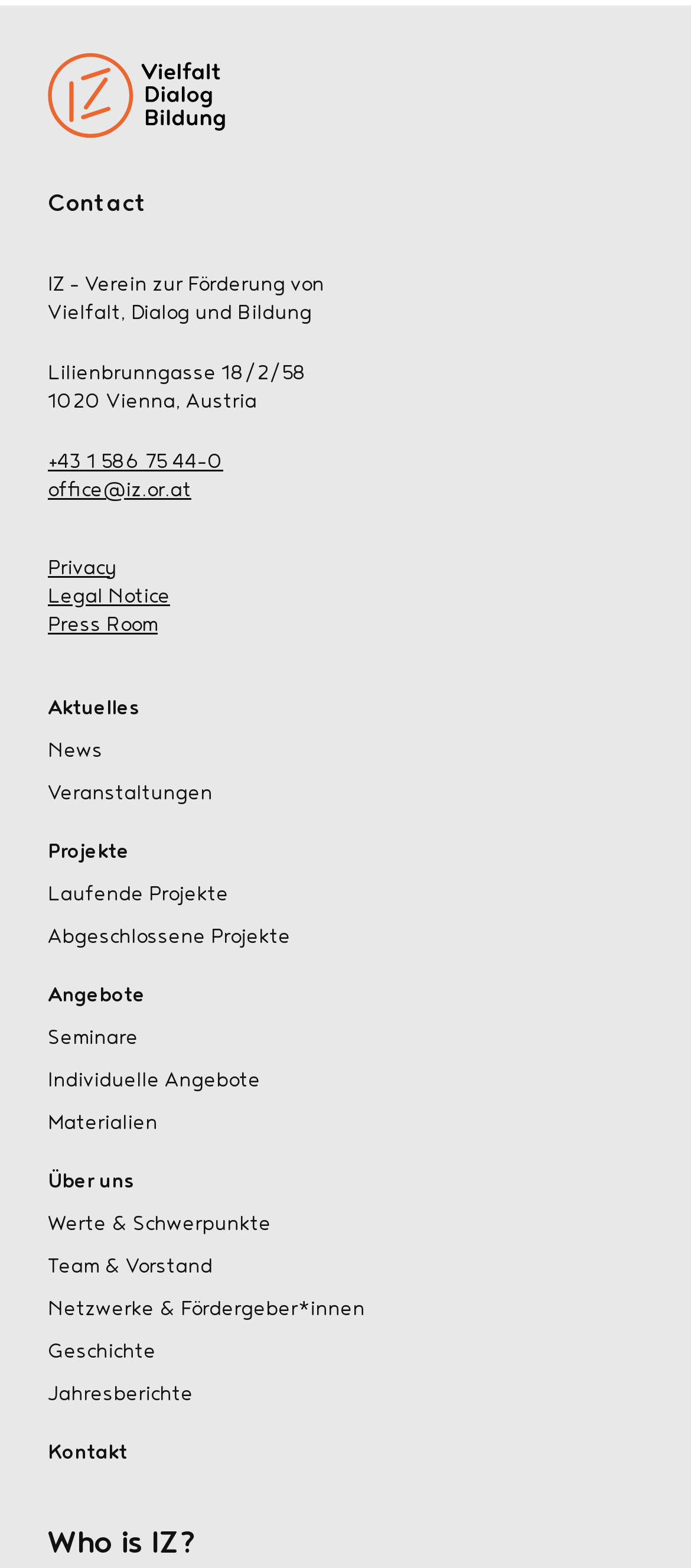Find the bounding box coordinates for the area you need to click to carry out the instruction: "Learn about the organization's values". The coordinates should be four float numbers between 0 and 1, indicated as [left, top, right, bottom].

[0.069, 0.774, 0.392, 0.788]